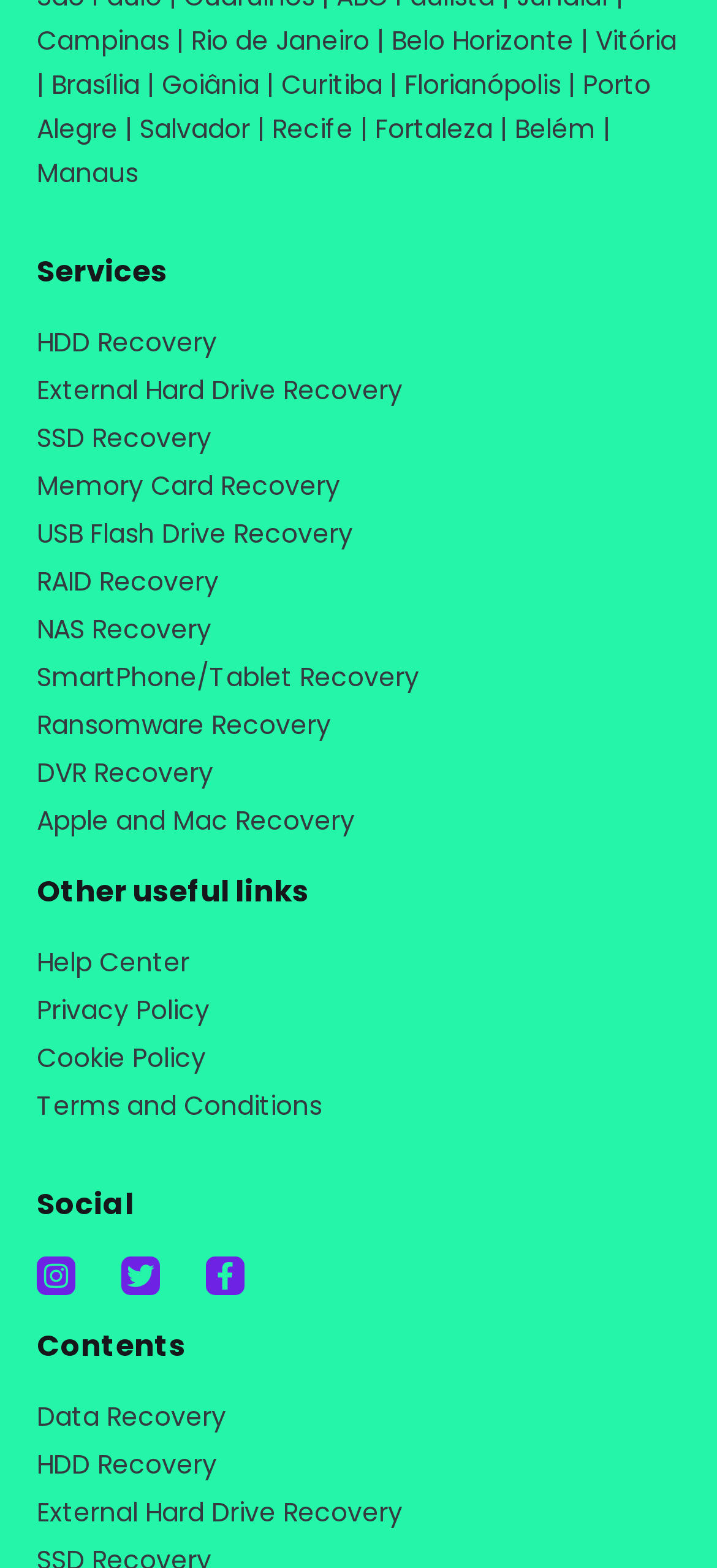How many social media links are there on the webpage?
Using the details shown in the screenshot, provide a comprehensive answer to the question.

I looked at the section labeled 'Social' and found three social media links: Instagram, Twitter, and Facebook.